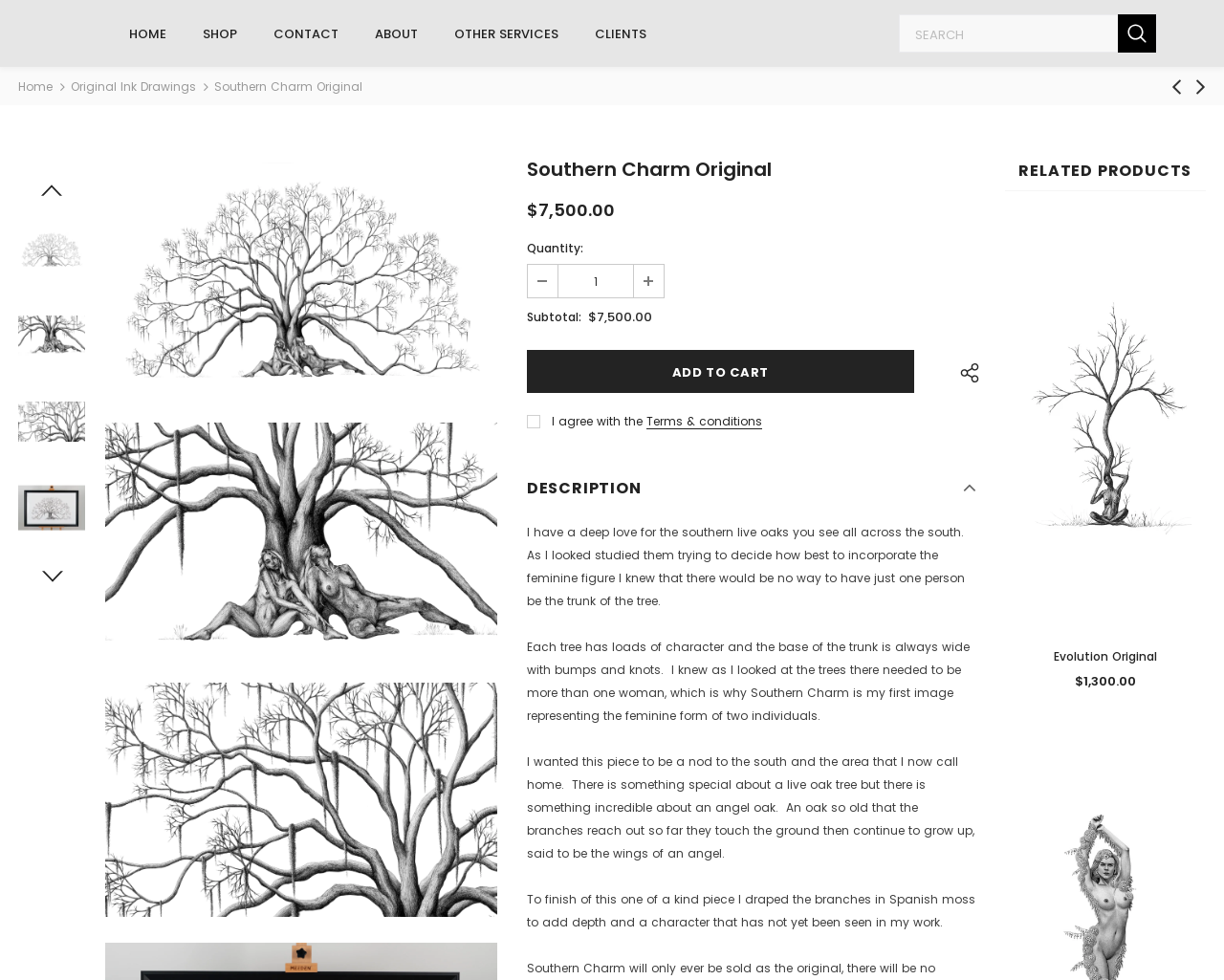Determine the title of the webpage and give its text content.

Southern Charm Original